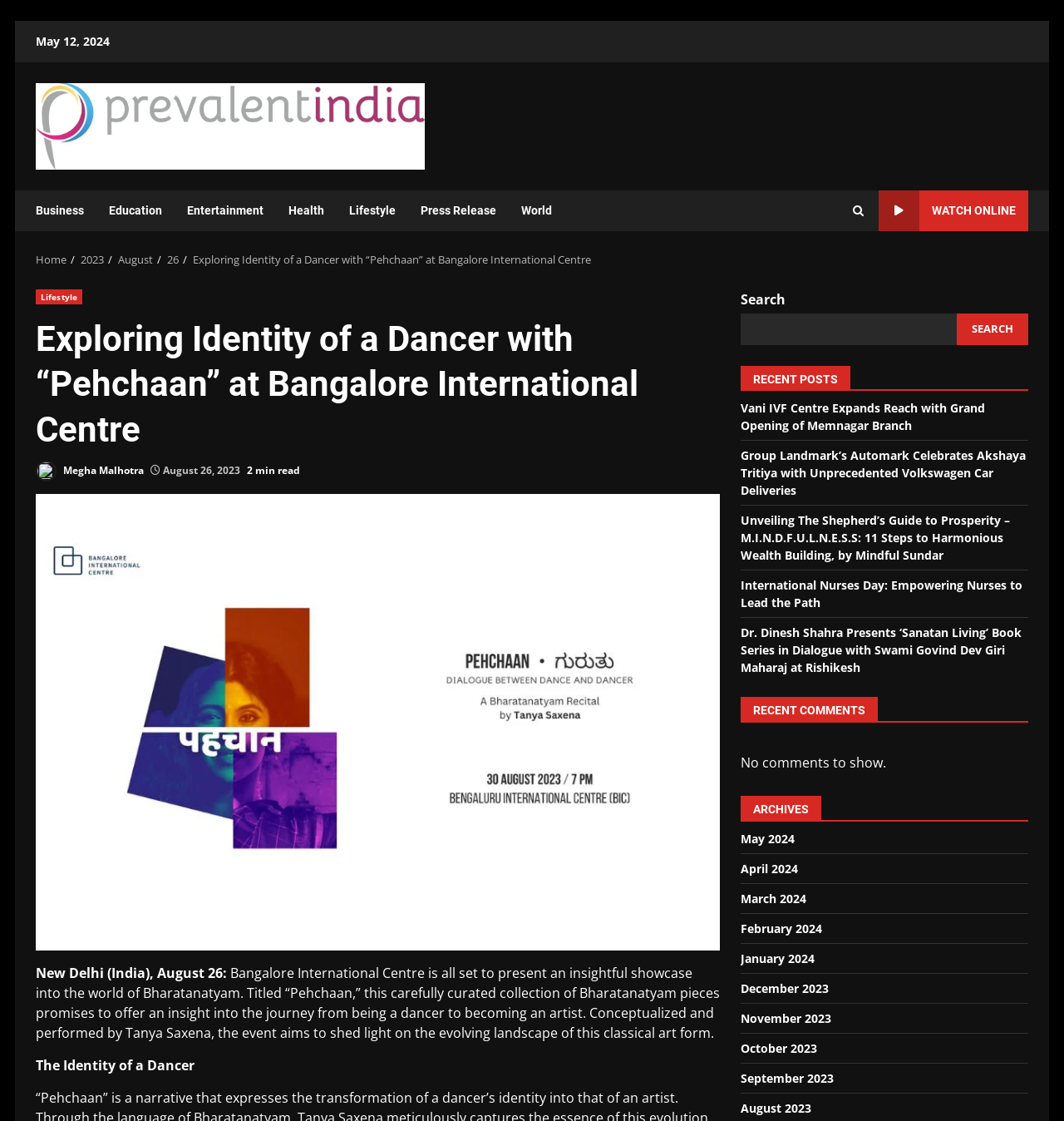Provide a thorough and detailed response to the question by examining the image: 
What is the category of the article?

I found the category of the article by looking at the link element with the content 'Lifestyle' which is located above the header of the article.